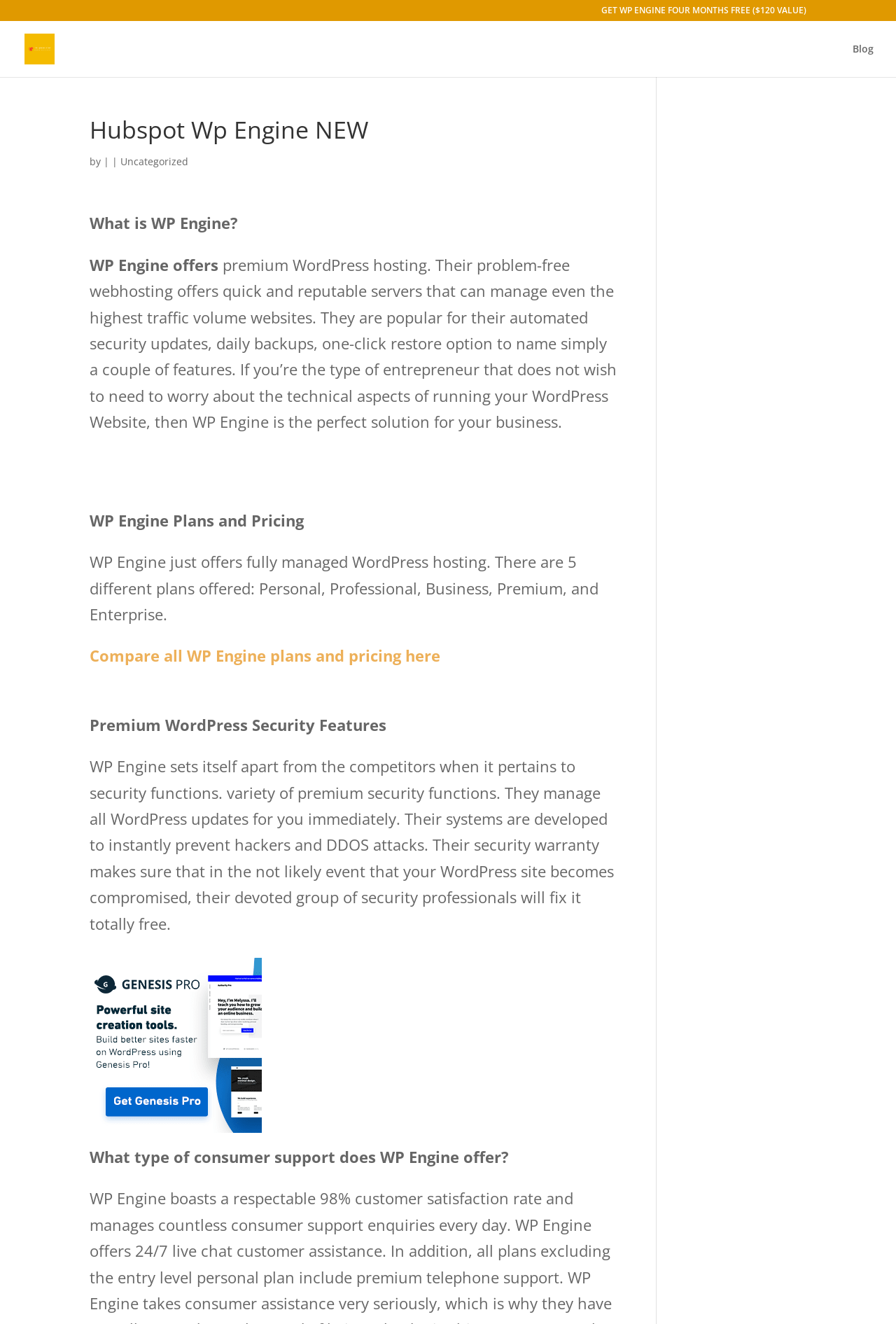Create an elaborate caption for the webpage.

This webpage is about WordPress hosting reviews, specifically focusing on WP Engine. At the top, there is a prominent link "GET WP ENGINE FOUR MONTHS FREE ($120 VALUE)" that takes up a significant portion of the top section. Below this link, there is a smaller link "WordPress Hosting Reviews" accompanied by a small image. 

On the top right, there is a link "Blog". The main content of the webpage is divided into sections, each with a heading. The first section is titled "Hubspot Wp Engine NEW" and has a brief introduction to WP Engine, describing it as a premium WordPress hosting service that offers quick and reliable servers, automated security updates, daily backups, and more. 

Below this section, there is a heading "Hubspot Wp Engine" that leads to a discussion about WP Engine plans and pricing, mentioning that they offer five different plans: Personal, Professional, Business, Premium, and Enterprise. There is also a link to compare all WP Engine plans and pricing.

The next section, also titled "Hubspot Wp Engine", focuses on the premium WordPress security features offered by WP Engine, including automatic WordPress updates, prevention of hackers and DDOS attacks, and a security guarantee. 

At the bottom of the page, there is an advertisement "Ad 1" with an accompanying image. Finally, there is a section that asks "What type of consumer support does WP Engine offer?", but the answer is not provided on this webpage.